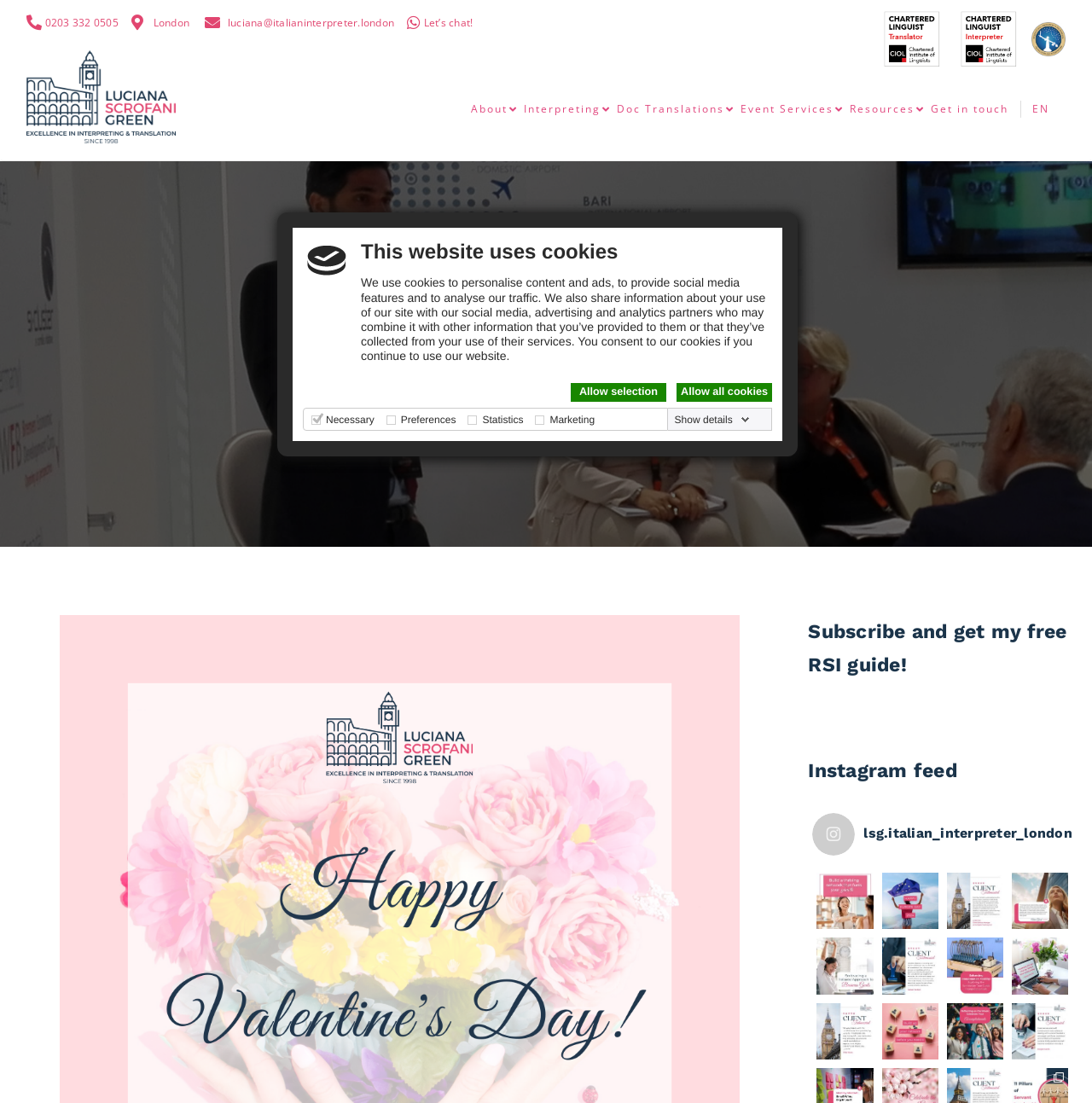How many social media links are there in the Instagram feed section?
Using the image as a reference, answer the question with a short word or phrase.

9